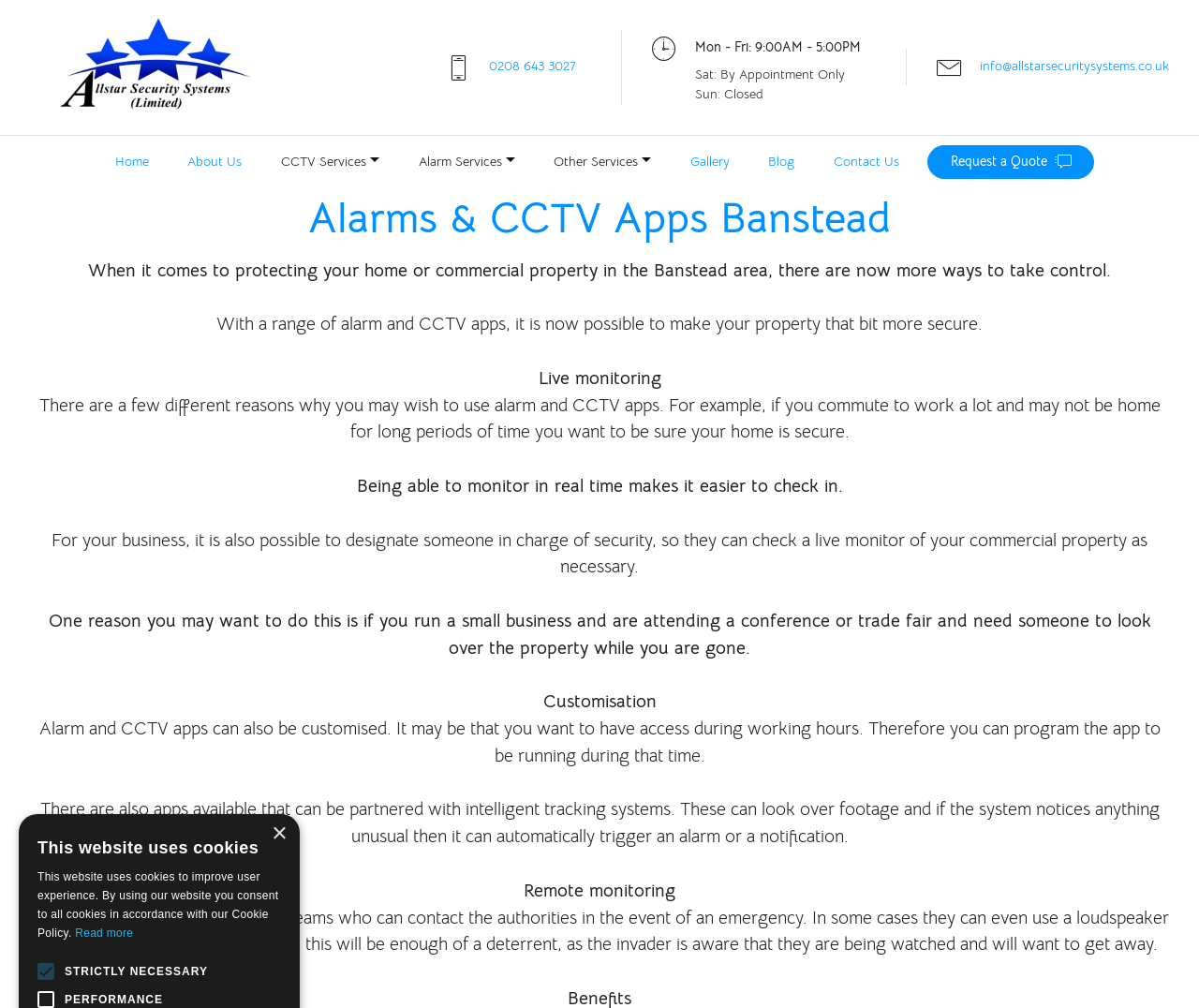Please locate the bounding box coordinates of the element that should be clicked to achieve the given instruction: "Follow the link to John Deere 5 lawn and garden tractor service manual download".

None